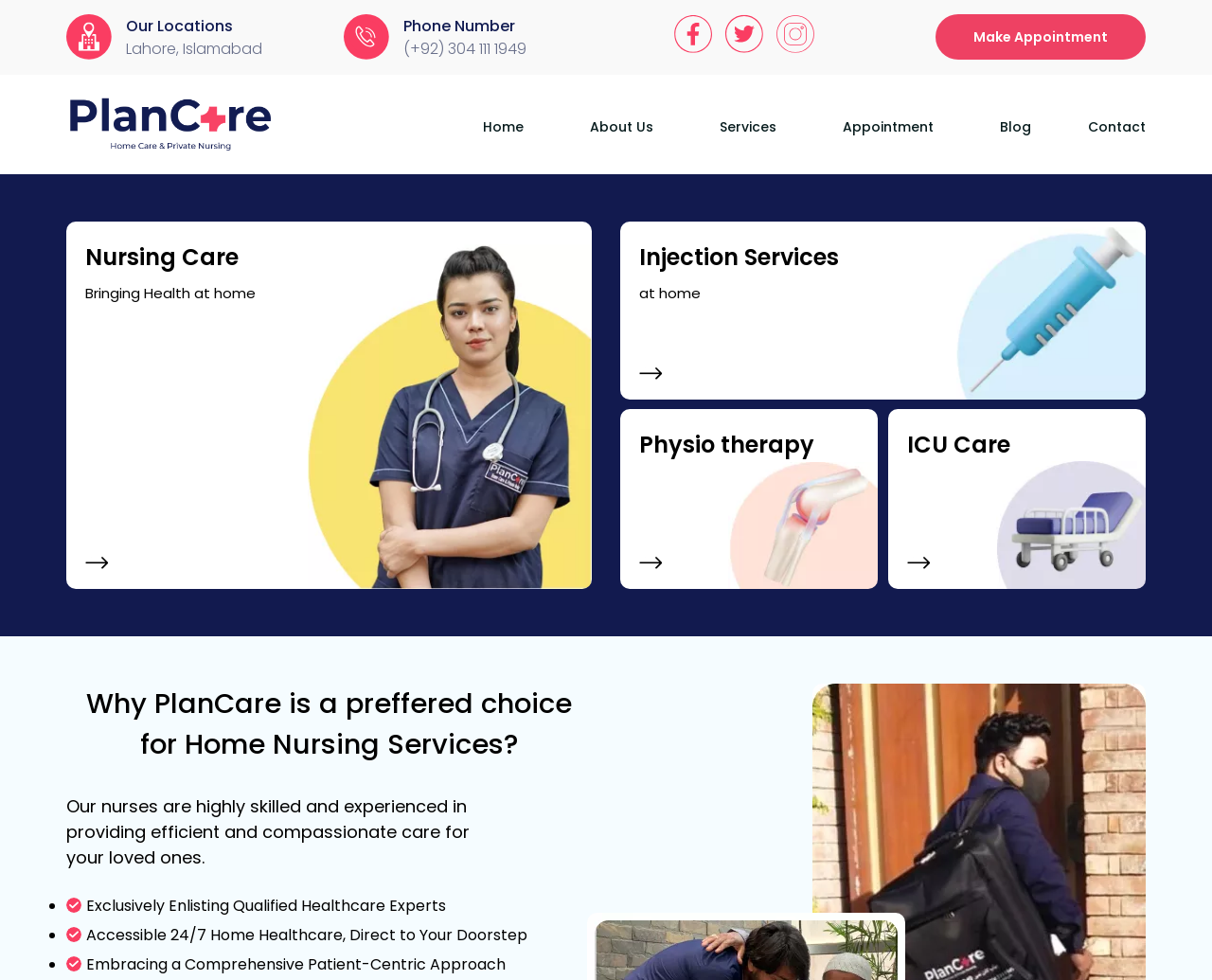Please find the bounding box coordinates of the section that needs to be clicked to achieve this instruction: "Click the 'Make Appointment' button".

[0.772, 0.014, 0.945, 0.061]